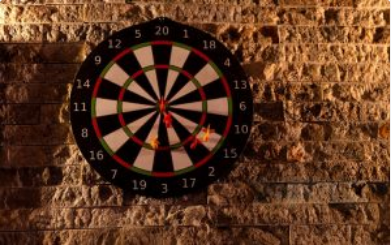What is the purpose of the warm lighting in the image?
Look at the image and respond with a single word or a short phrase.

to invite beginners